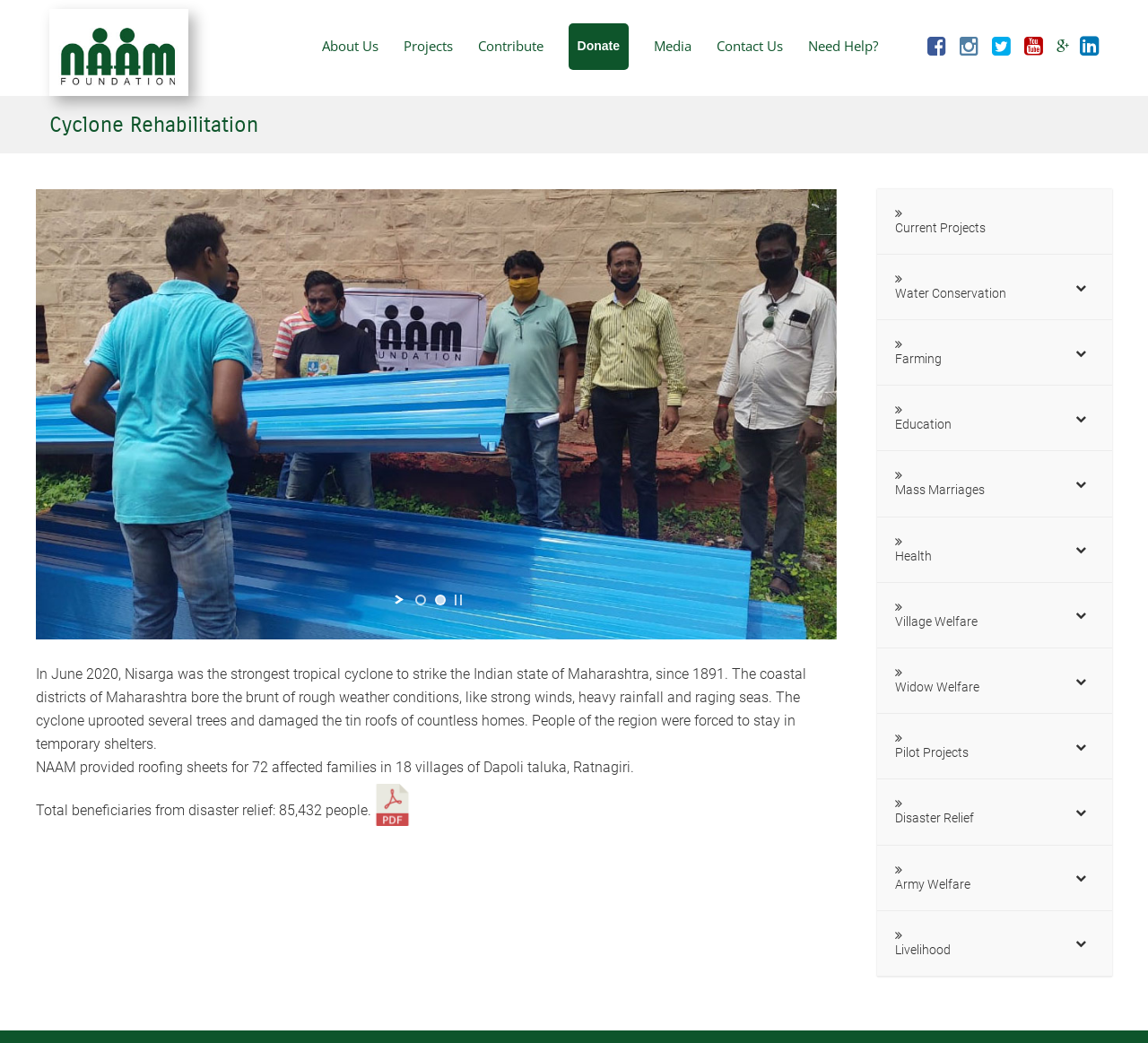Create a detailed description of the webpage's content and layout.

The webpage is about Cyclone Rehabilitation by Naam Foundation. At the top, there are 9 navigation links: '', 'About Us', 'Projects', 'Contribute', 'Donate', 'Media', 'Contact Us', 'Need Help?', and 5 social media links represented by icons. 

Below the navigation links, there is a main section that takes up most of the page. It starts with a heading 'Cyclone Rehabilitation' followed by a brief description of Cyclone Nisarga that struck the Indian state of Maharashtra in 2020. The cyclone caused significant damage, and Naam Foundation provided roofing sheets to 72 affected families in 18 villages. The foundation also helped a total of 85,432 people through its disaster relief efforts.

On the right side of the page, there is a complementary section that lists Naam Foundation's current projects, including Water Conservation, Farming, Education, Mass Marriages, Health, Village Welfare, Widow Welfare, Pilot Projects, Disaster Relief, Army Welfare, and Livelihood. Each project has a toggle submenu button.